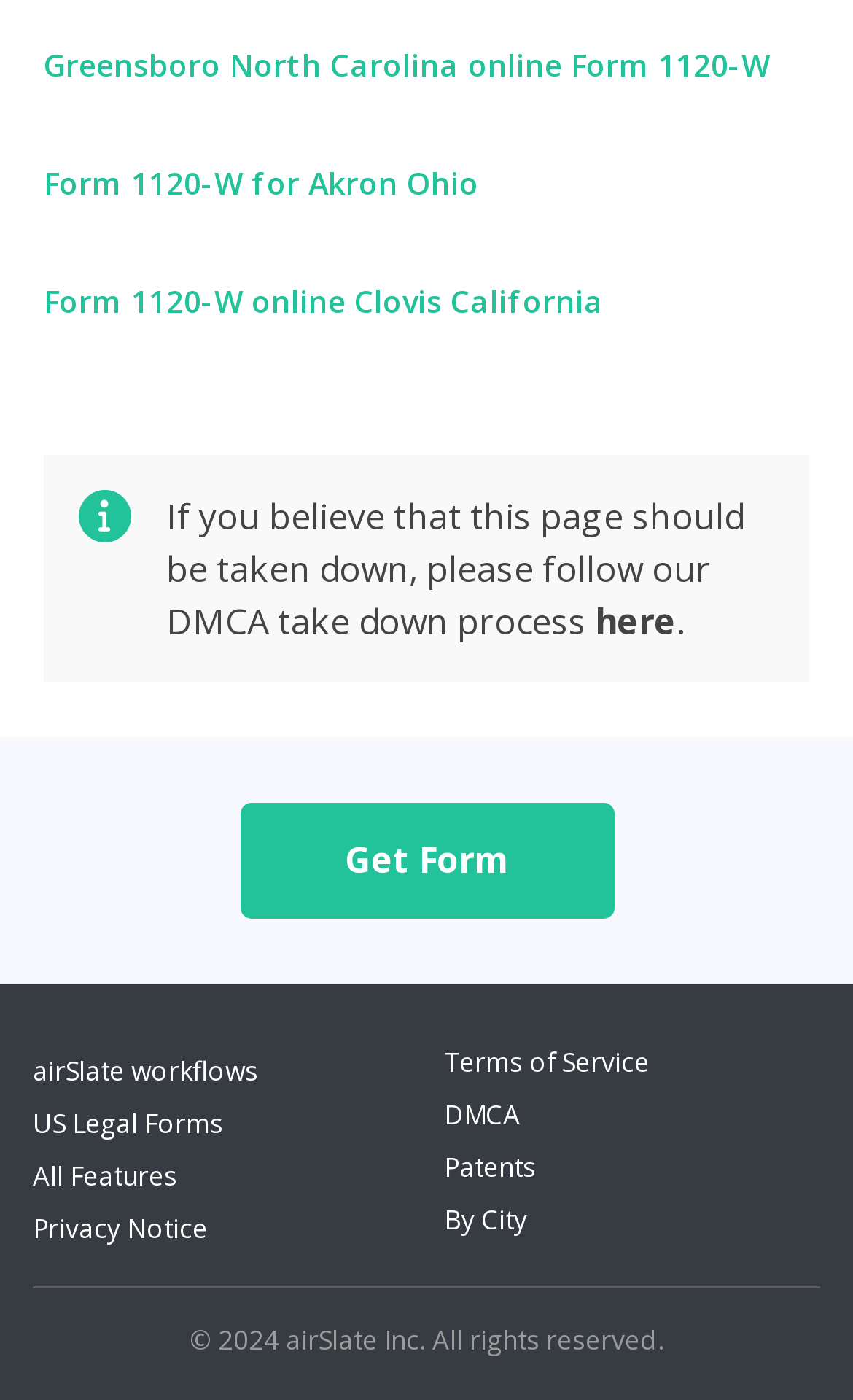Locate the bounding box of the UI element based on this description: "Form 1120-W for Akron Ohio". Provide four float numbers between 0 and 1 as [left, top, right, bottom].

[0.051, 0.113, 0.949, 0.15]